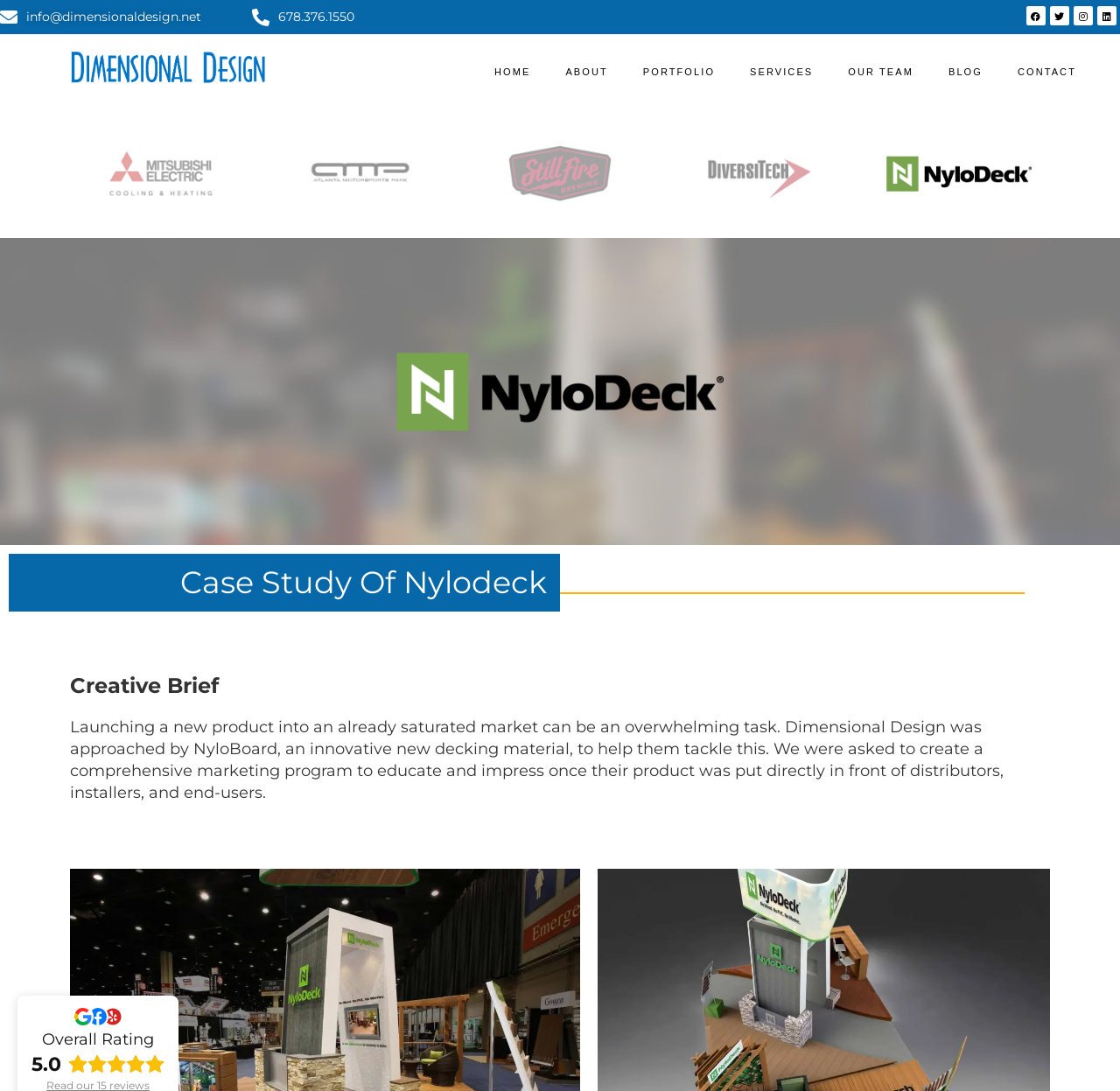Elaborate on the information and visuals displayed on the webpage.

The webpage is about Dimensional Design, a company that specializes in custom trade show displays and corporate interior design. At the top left corner, there are contact links, including an email address and a phone number. Next to them are social media links to Facebook, Twitter, Instagram, and LinkedIn. 

Below these links, there is a logo of Dimensional Design, which is also a link to the company's homepage. A navigation menu follows, with links to HOME, ABOUT, PORTFOLIO, SERVICES, OUR TEAM, BLOG, and CONTACT.

The main content of the page is a case study of NyloDeck, a decking material company. There is a heading "Case Study Of Nylodeck" at the top, followed by a brief introduction to the project. Below the introduction, there are four images of NyloDeck's products, each with a link to the company's website.

Under the images, there is a heading "Creative Brief" and a paragraph of text that describes the challenge of launching a new product into a saturated market and how Dimensional Design helped NyloDeck tackle this challenge.

At the bottom of the page, there are several small images, likely rating stars, and a text "Overall Rating" with a rating of 5.0.